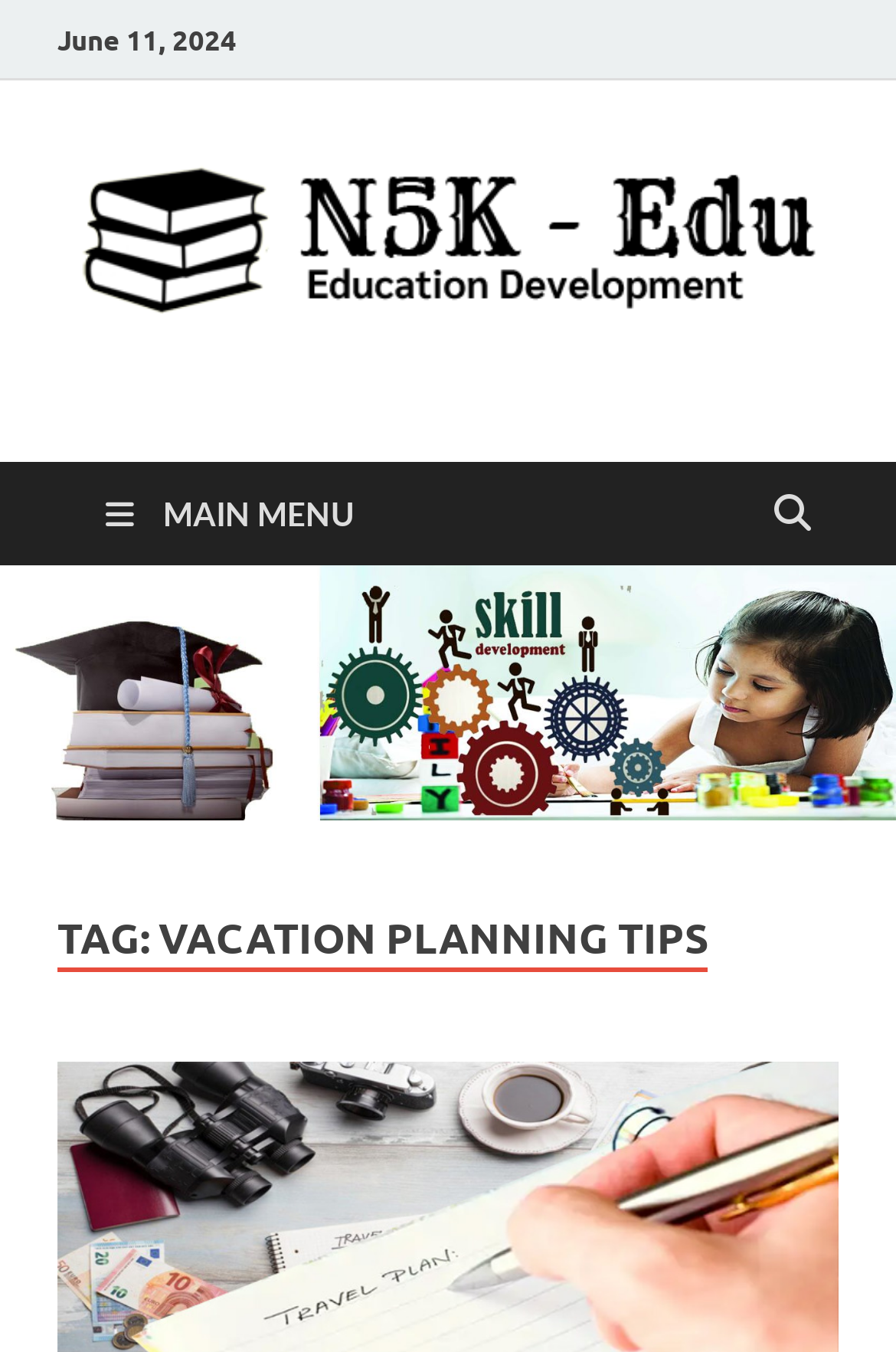What is the name of the website?
From the image, provide a succinct answer in one word or a short phrase.

nike5kforkids.com